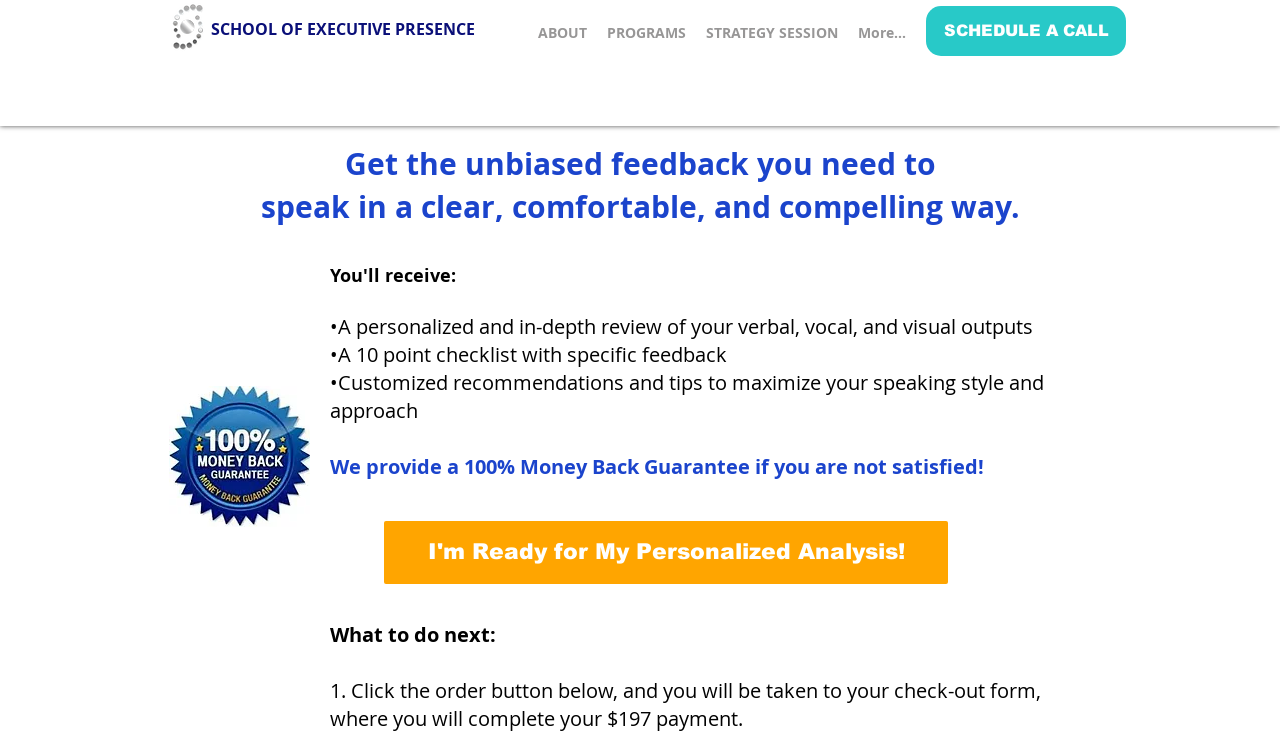Create a detailed summary of the webpage's content and design.

The webpage is about a personal analysis service, specifically a communication style video analysis. At the top, there is a navigation menu with links to "ABOUT", "PROGRAMS", "STRATEGY SESSION", and "More...". Below the navigation menu, there is a link to "School of Executive Presence" with an accompanying image. 

Next to the image, there is a heading "SCHOOL OF EXECUTIVE PRESENCE" with a link to the same destination. On the right side of the page, there is a call-to-action link "SCHEDULE A CALL". 

The main content of the page starts with a heading "Get the unbiased feedback you need to speak in a clear, comfortable, and compelling way." Below this heading, there are three bullet points describing the benefits of the service, including a personalized review, a 10-point checklist, and customized recommendations. 

Further down, there is a guarantee statement "We provide a 100% Money Back Guarantee if you are not satisfied!" followed by a section "What to do next:". This section provides instructions on how to proceed with the order, including clicking the order button below. The order button is a prominent link "I'm Ready for My Personalized Analysis!" located near the bottom of the page.